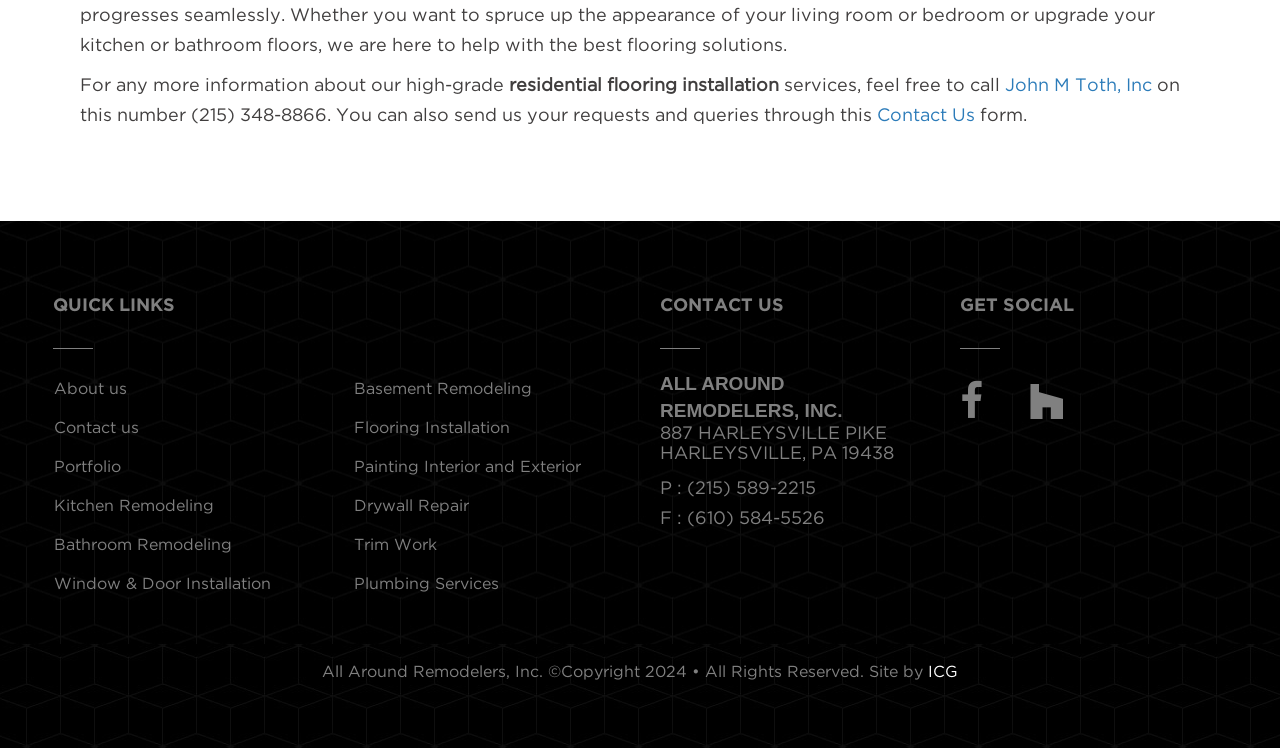What services does the company offer?
Analyze the screenshot and provide a detailed answer to the question.

The company offers various services, including kitchen remodeling, bathroom remodeling, flooring installation, window and door installation, basement remodeling, painting, drywall repair, trim work, and plumbing services, as listed in the QUICK LINKS and navigation menus.